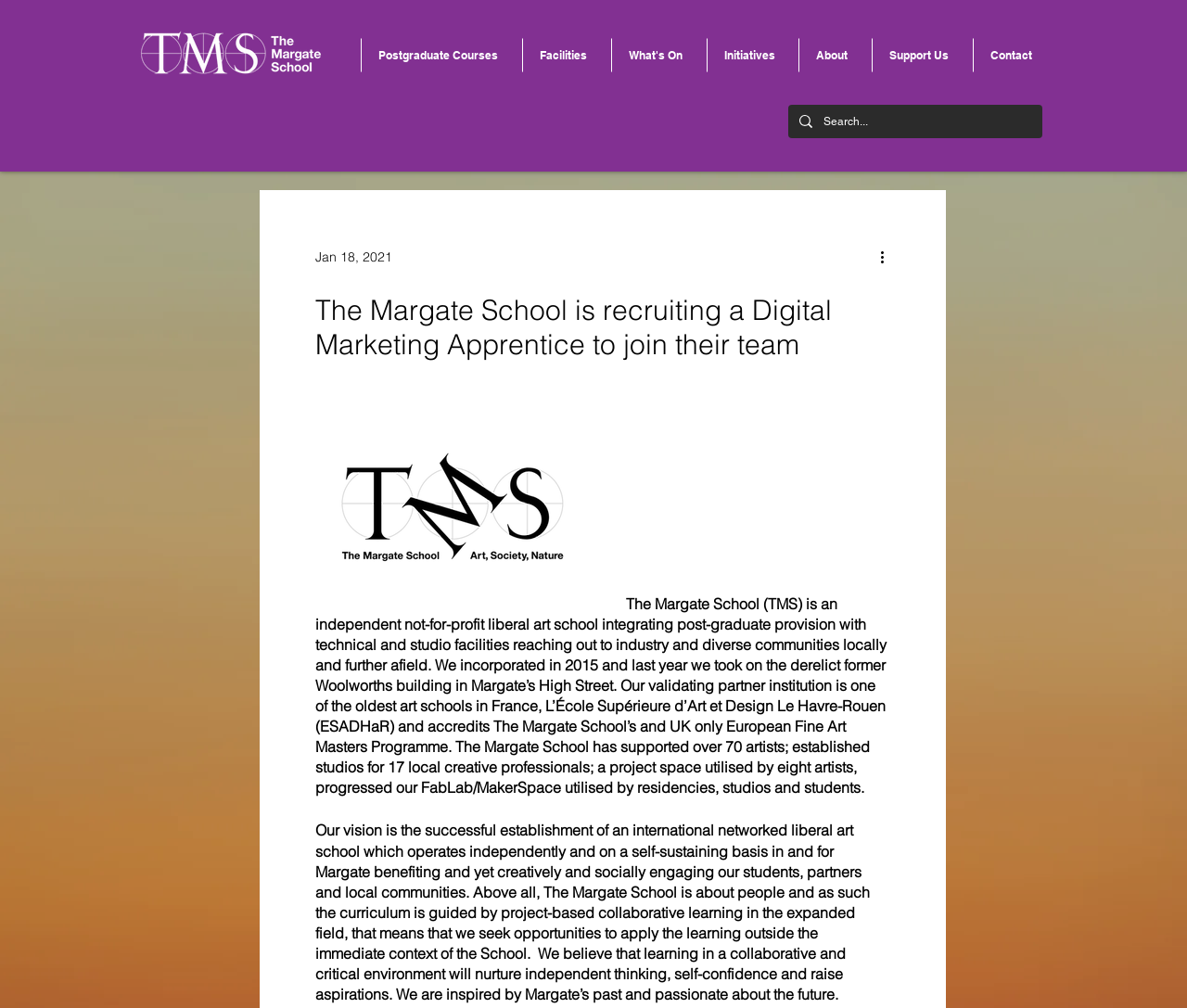How many artists has The Margate School supported? Please answer the question using a single word or phrase based on the image.

Over 70